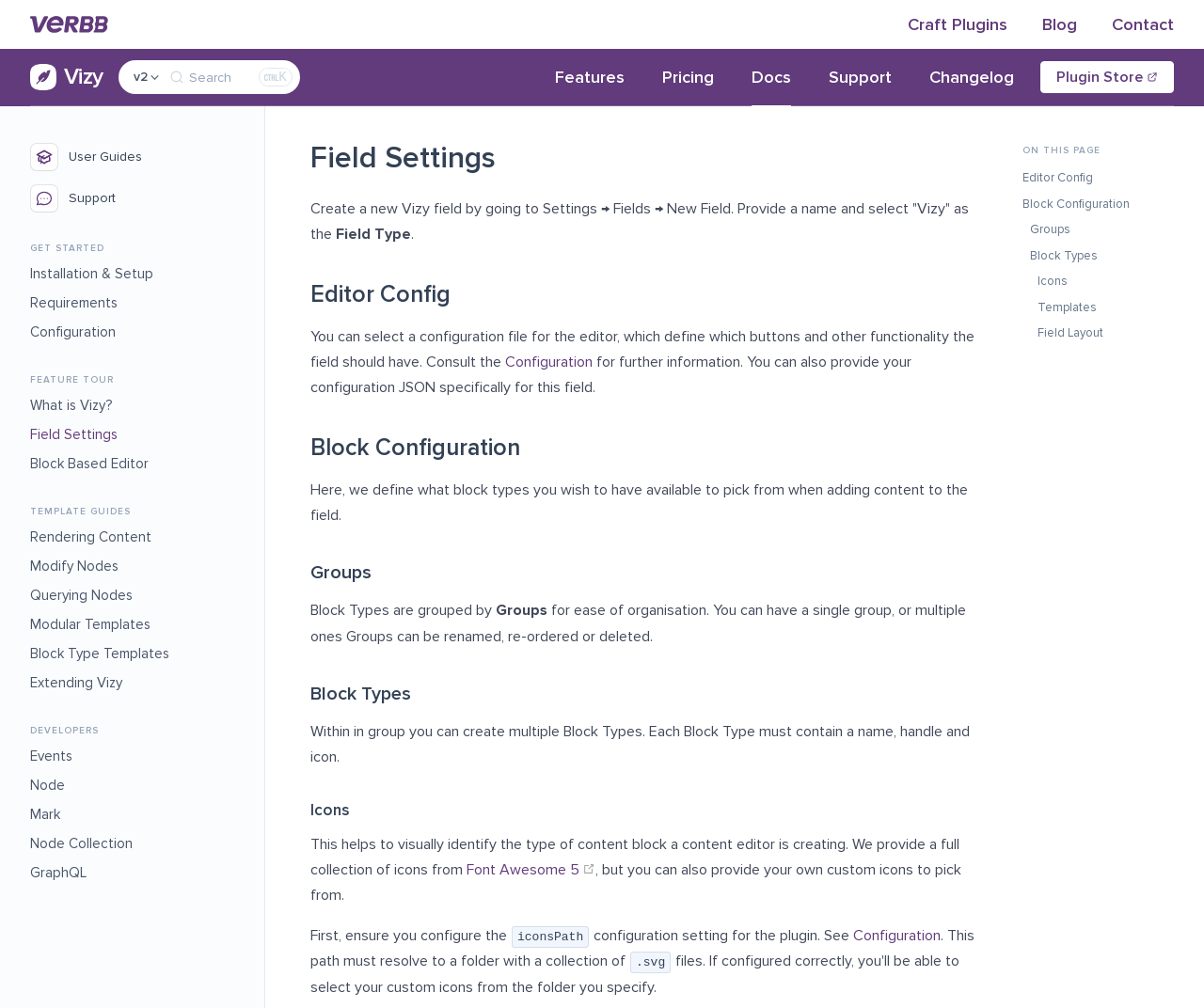Please locate the bounding box coordinates for the element that should be clicked to achieve the following instruction: "Click on the 'Features' link". Ensure the coordinates are given as four float numbers between 0 and 1, i.e., [left, top, right, bottom].

[0.445, 0.049, 0.534, 0.104]